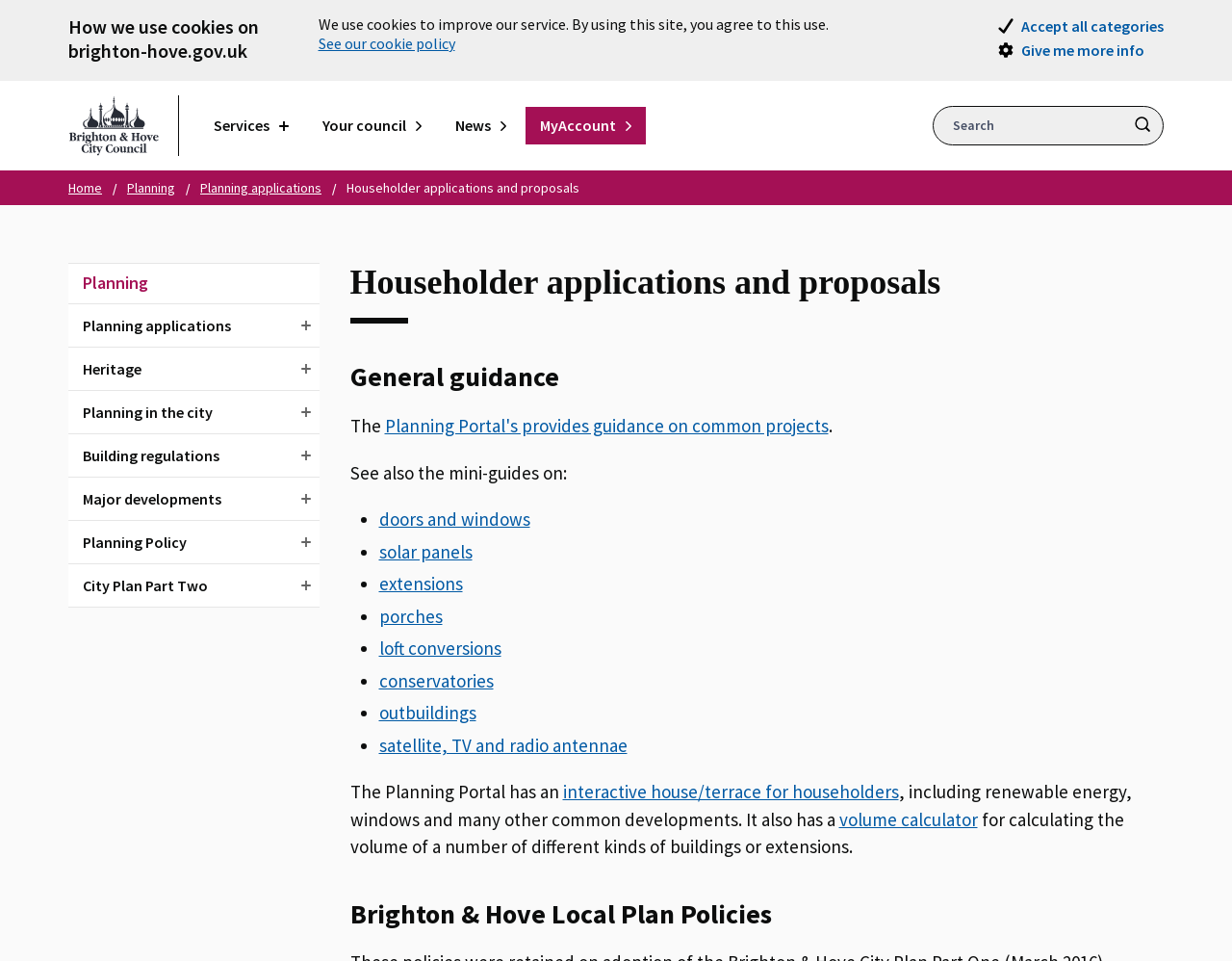Please identify the bounding box coordinates of the clickable area that will fulfill the following instruction: "Search for something". The coordinates should be in the format of four float numbers between 0 and 1, i.e., [left, top, right, bottom].

[0.757, 0.111, 0.945, 0.151]